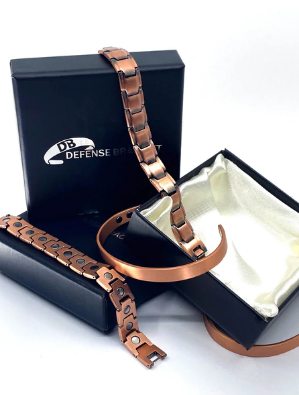What is the material of the bracelet?
Look at the image and respond with a single word or a short phrase.

Copper